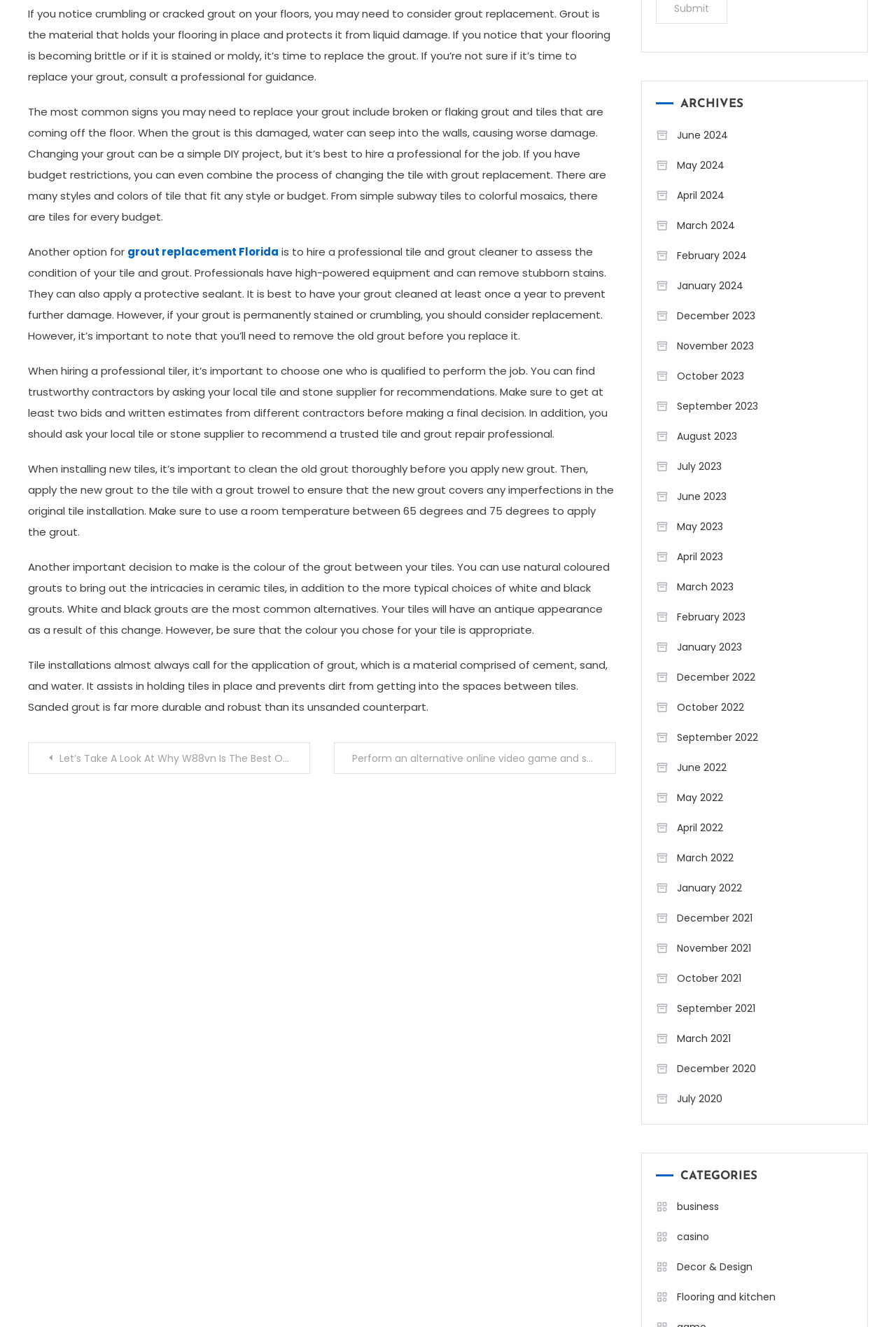What is the benefit of using natural colored grouts?
Refer to the image and give a detailed answer to the question.

The webpage suggests that using natural colored grouts can bring out the intricacies in ceramic tiles, providing a unique aesthetic effect.